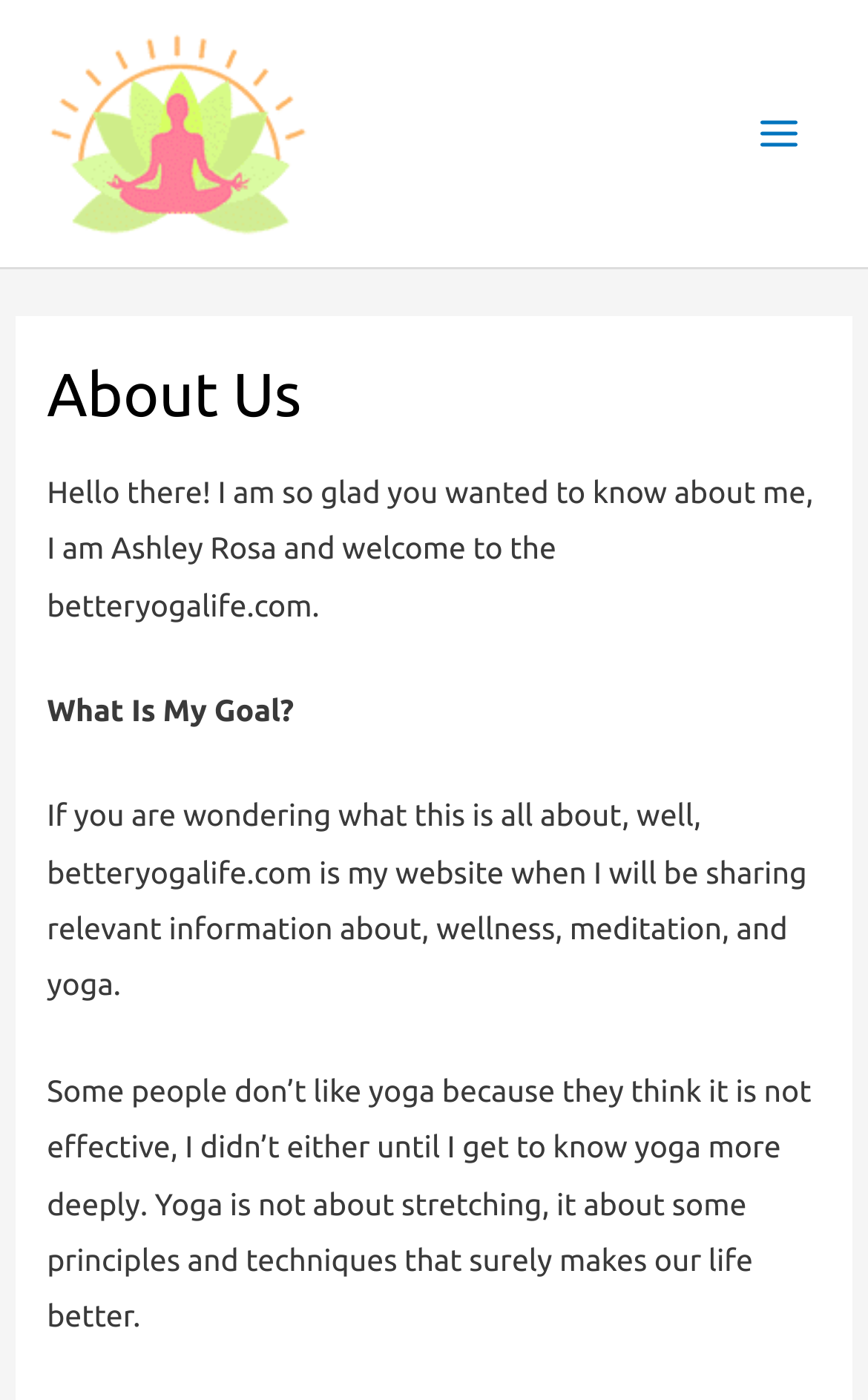Who is the author of the webpage?
Look at the screenshot and provide an in-depth answer.

The author of the webpage is Ashley Rosa, which is mentioned in the static text 'Hello there! I am so glad you wanted to know about me, I am Ashley Rosa and welcome to the betteryogalife.com.'